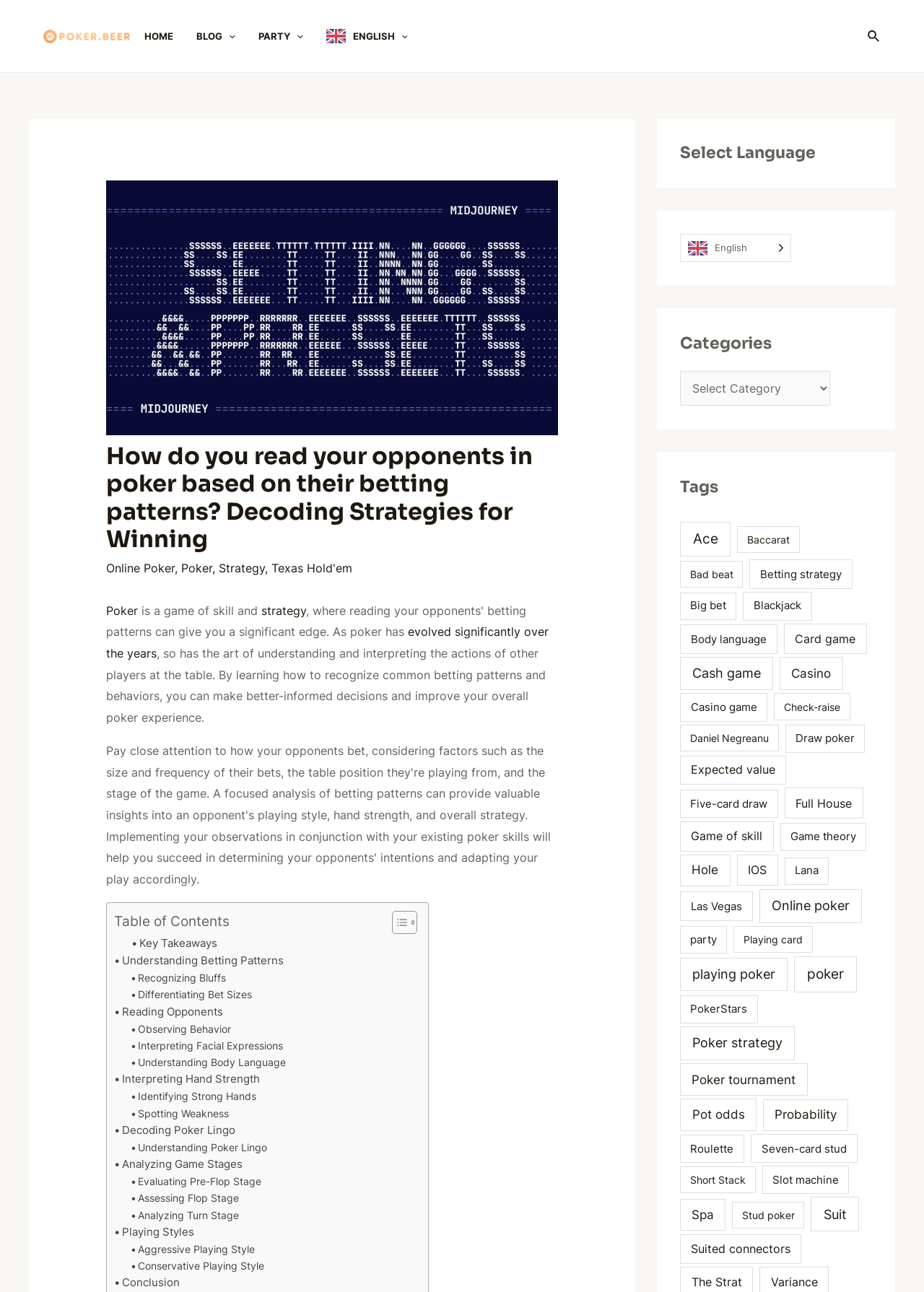Please determine the bounding box coordinates of the clickable area required to carry out the following instruction: "Read the article about Online Poker". The coordinates must be four float numbers between 0 and 1, represented as [left, top, right, bottom].

[0.115, 0.434, 0.189, 0.445]